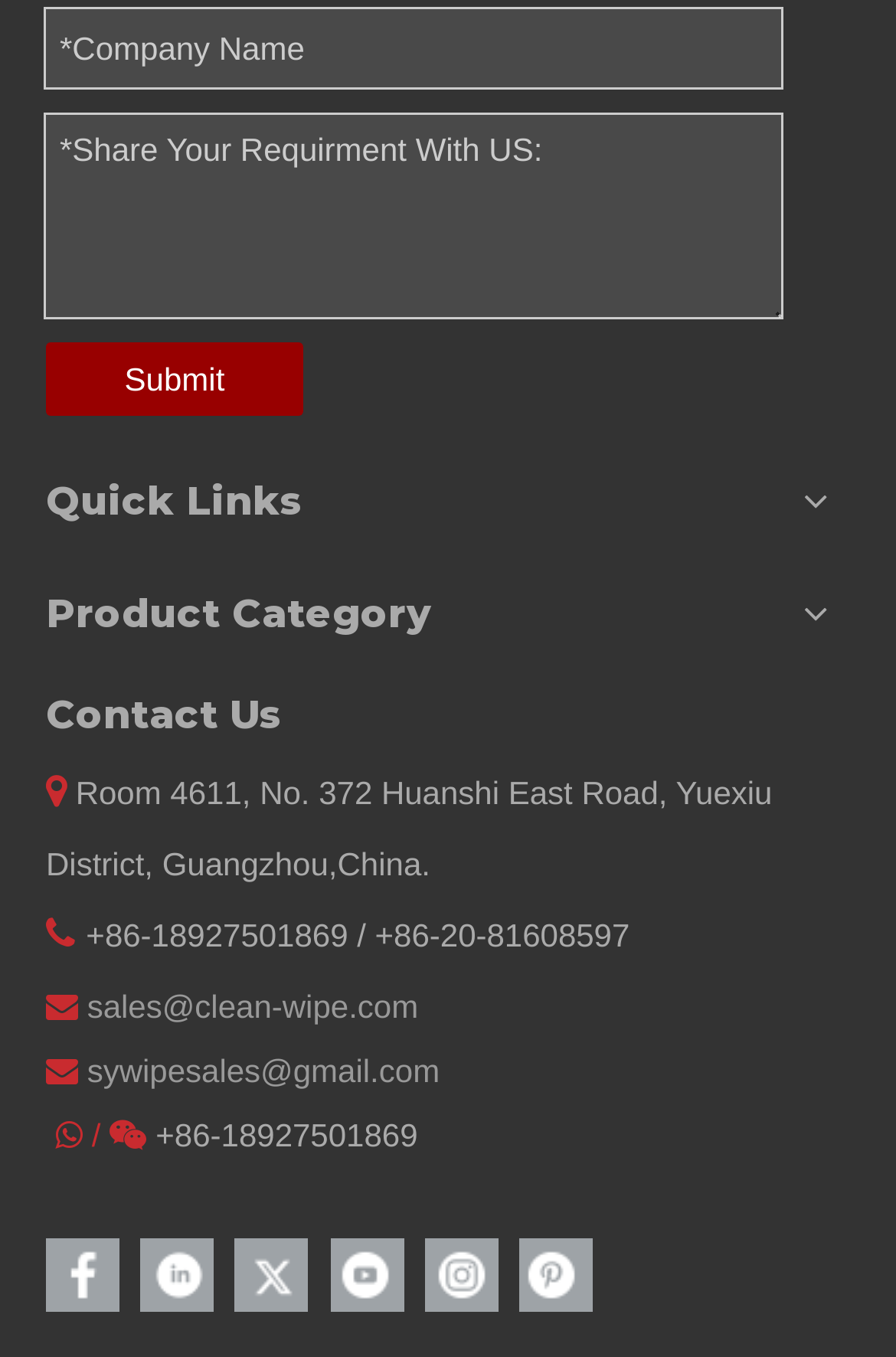Answer briefly with one word or phrase:
What is the company's address?

Room 4611, No. 372 Huanshi East Road, Yuexiu District, Guangzhou,China.